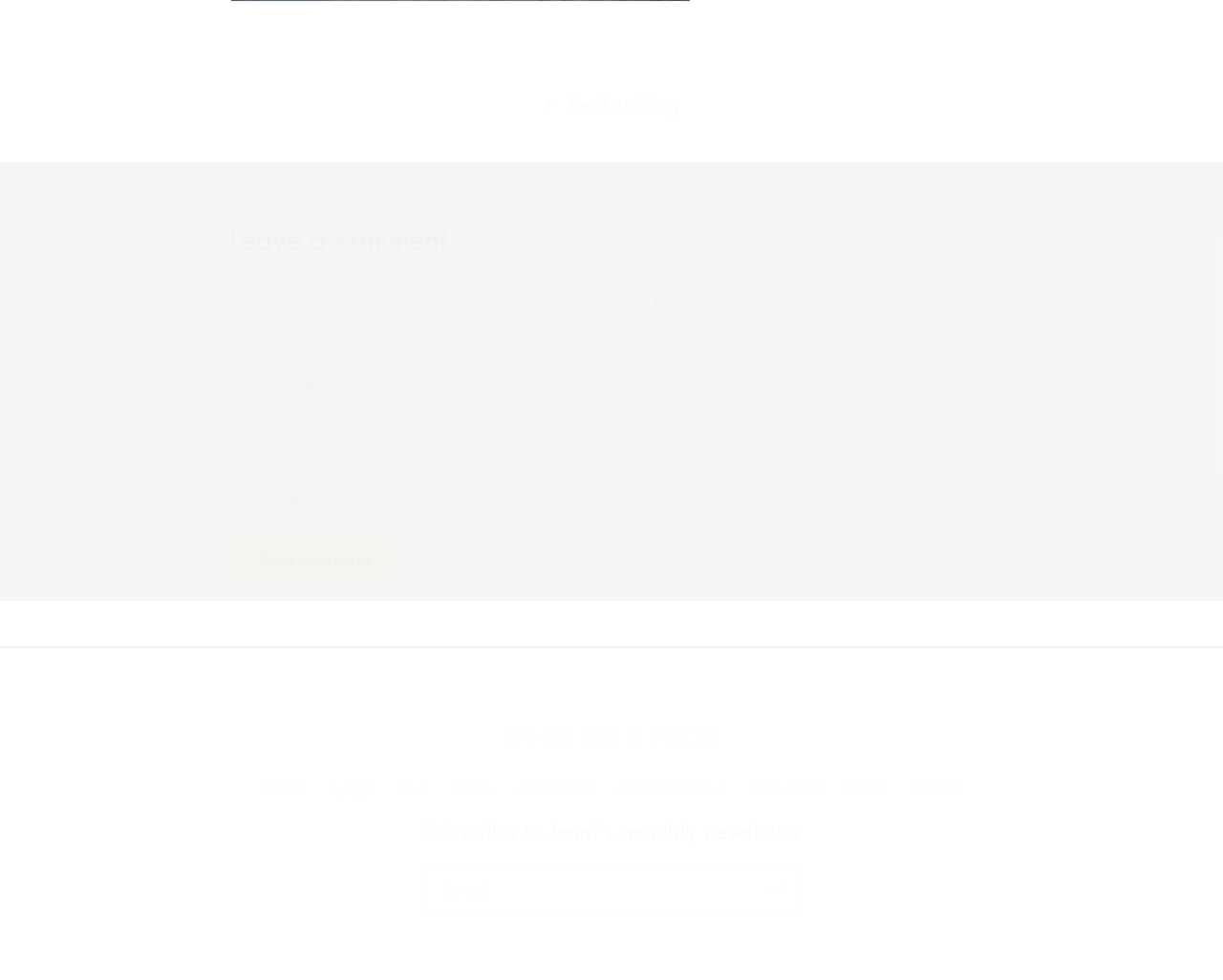What is the note above the 'Post comment' button?
Give a one-word or short-phrase answer derived from the screenshot.

Comment approval